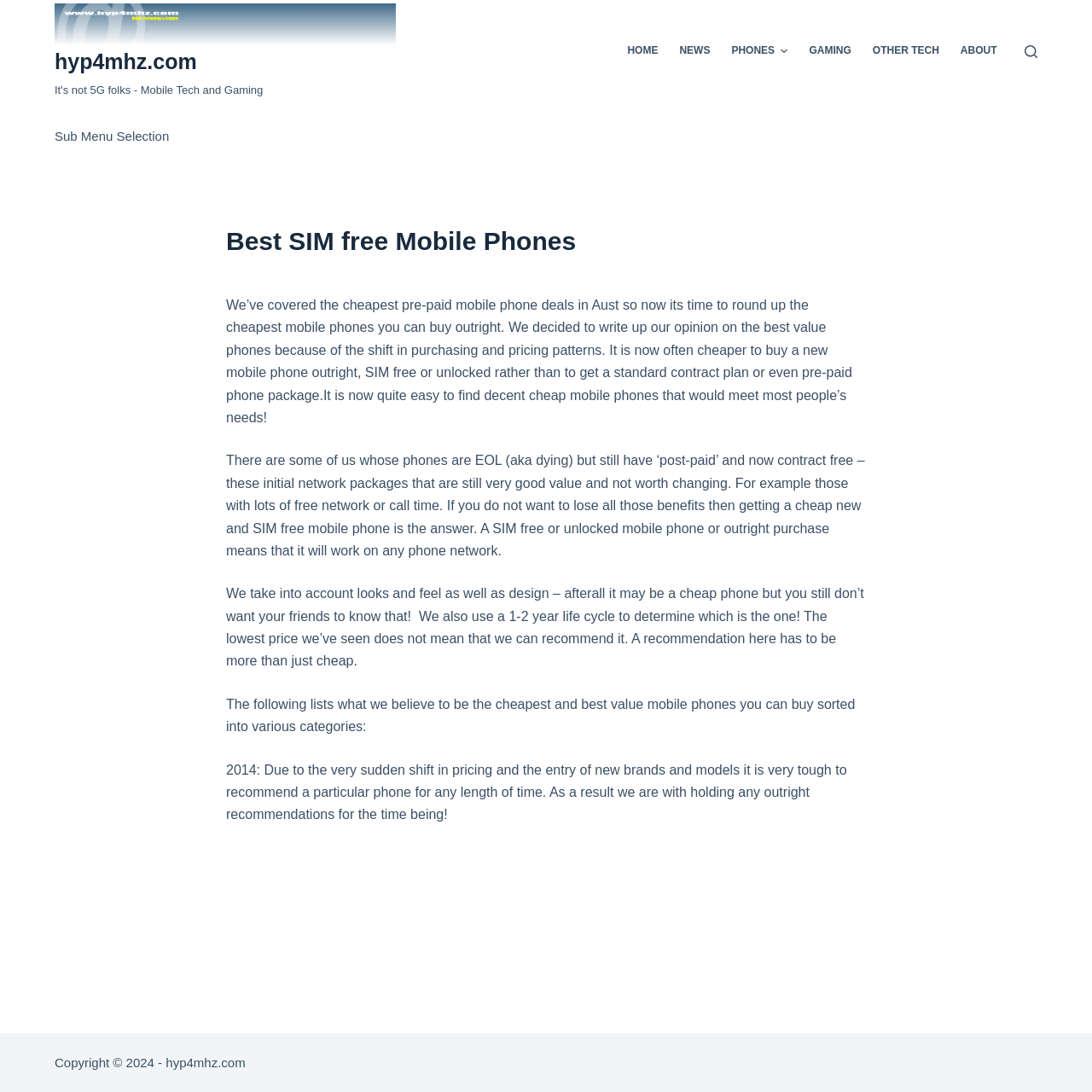Based on the element description, predict the bounding box coordinates (top-left x, top-left y, bottom-right x, bottom-right y) for the UI element in the screenshot: Other Tech

[0.789, 0.0, 0.87, 0.094]